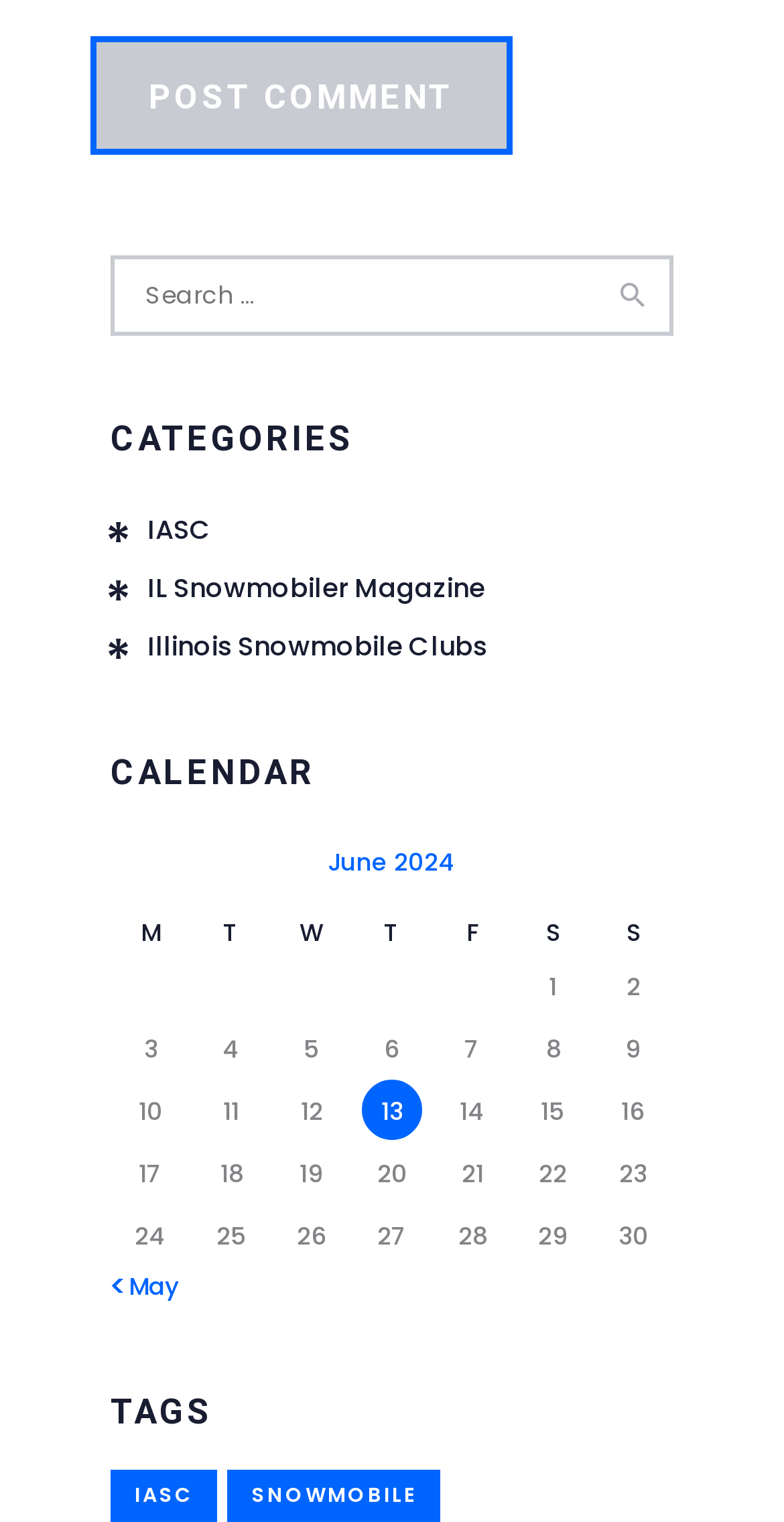Find and indicate the bounding box coordinates of the region you should select to follow the given instruction: "View previous month".

[0.141, 0.833, 0.228, 0.856]